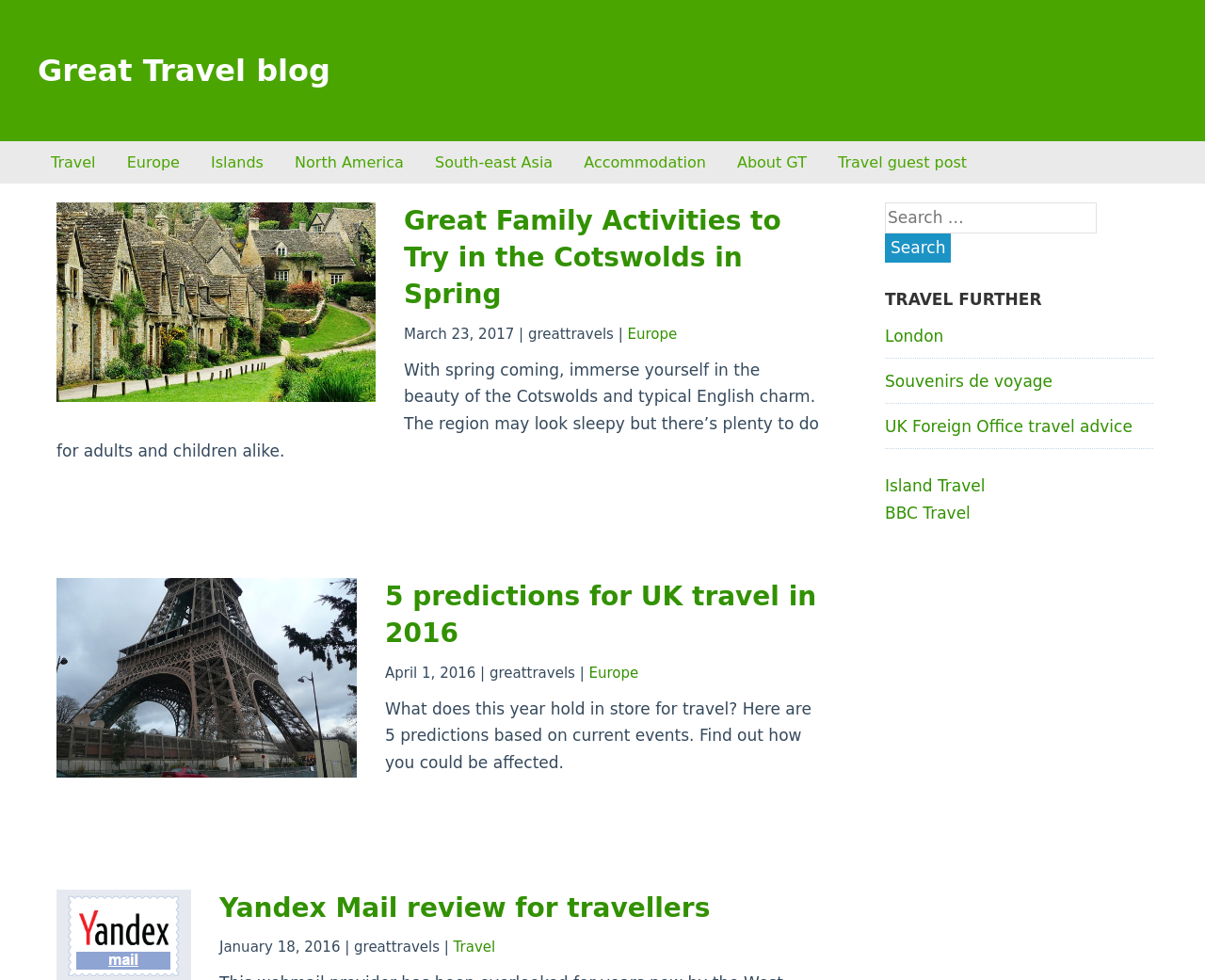Show the bounding box coordinates for the HTML element as described: "Europe".

[0.521, 0.332, 0.562, 0.349]